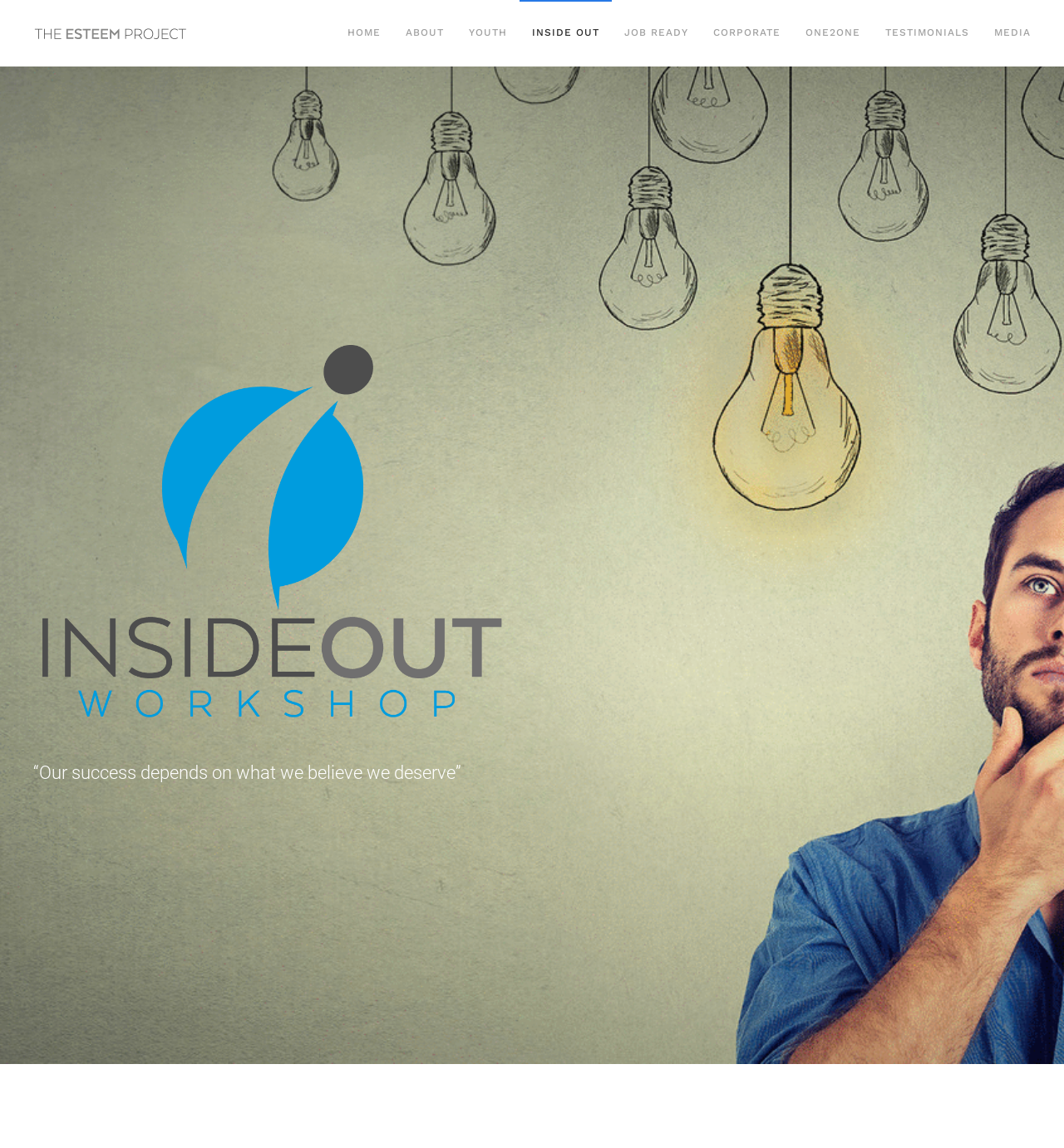Please specify the coordinates of the bounding box for the element that should be clicked to carry out this instruction: "click the HOME link". The coordinates must be four float numbers between 0 and 1, formatted as [left, top, right, bottom].

[0.315, 0.0, 0.37, 0.058]